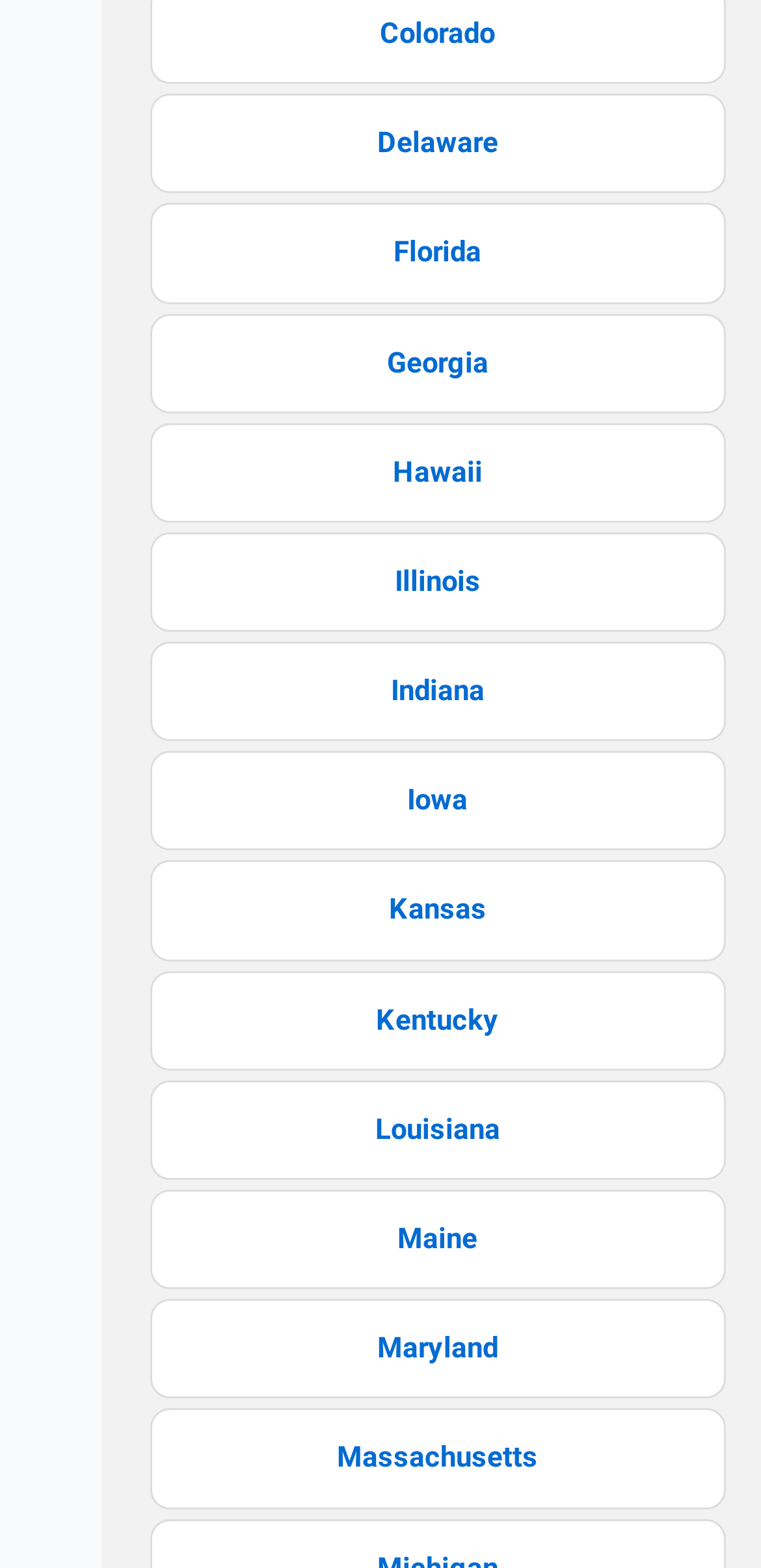Locate the bounding box coordinates of the clickable area to execute the instruction: "learn about Georgia". Provide the coordinates as four float numbers between 0 and 1, represented as [left, top, right, bottom].

[0.508, 0.22, 0.641, 0.242]